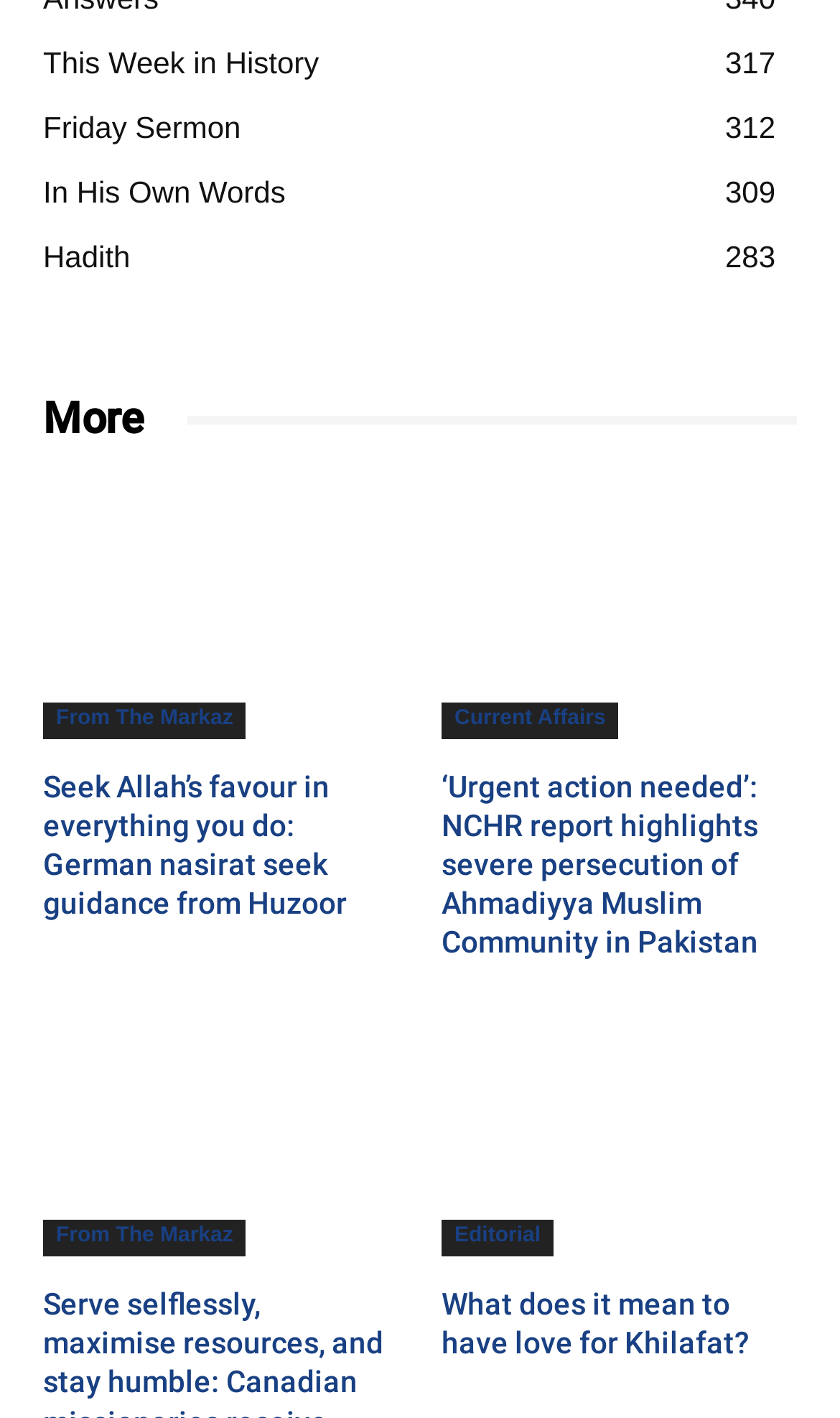Respond to the question below with a single word or phrase: What is the title of the second article?

Seek Allah’s favour in everything you do